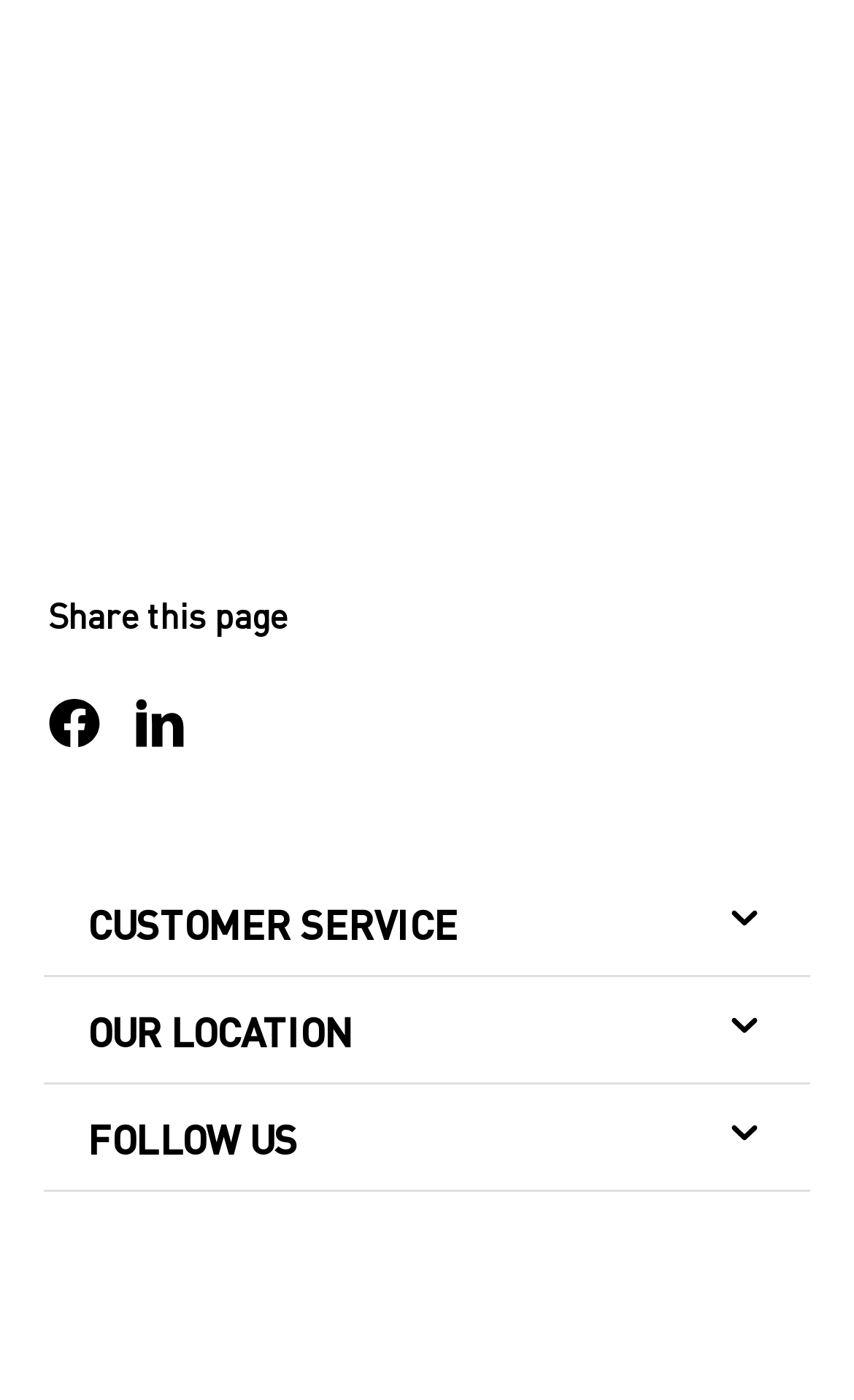Please give a short response to the question using one word or a phrase:
What social media platforms are available for following?

Facebook, YouTube, Twitter